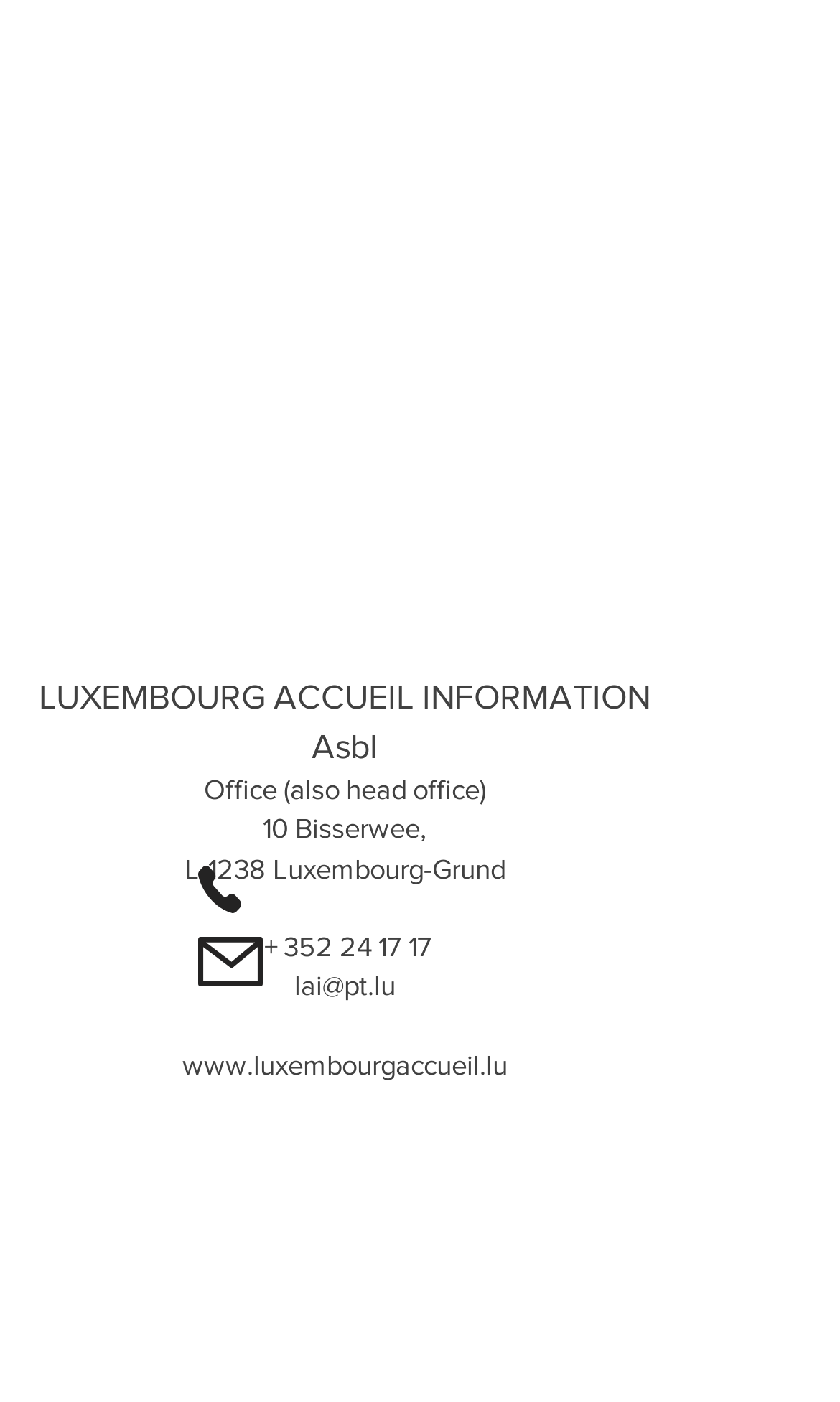What is the website of the organization?
Please provide a comprehensive answer to the question based on the webpage screenshot.

The website of the organization can be found at the bottom of the webpage, which is 'www.luxembourgaccueil.lu'.